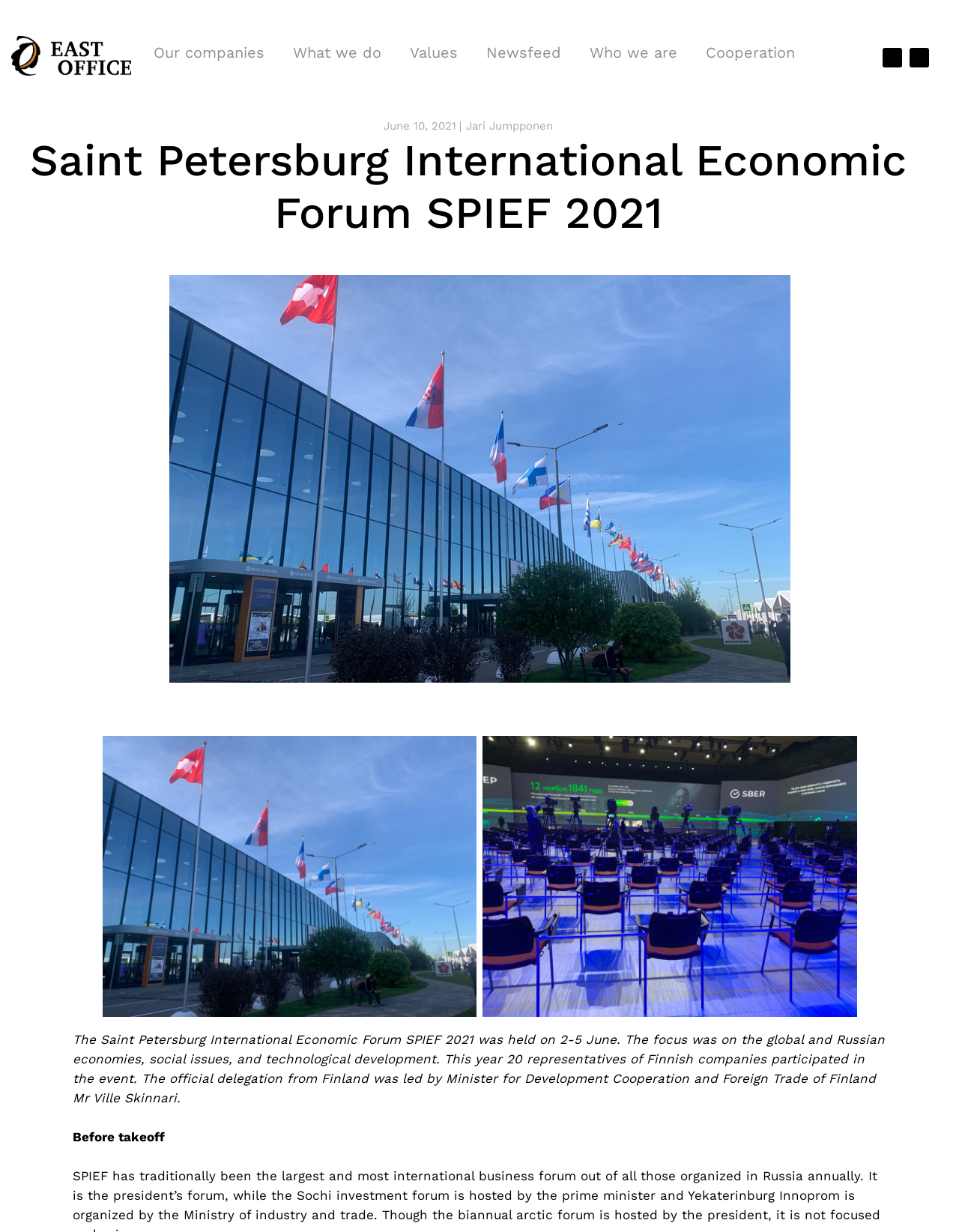Create a full and detailed caption for the entire webpage.

The webpage is about the Saint Petersburg International Economic Forum SPIEF 2021, which was held on 2-5 June. At the top left, there is a link to "East Office of Finnish Industries" accompanied by an image with the same name. Below this, there are six links in a row, including "Our companies", "What we do", "Values", "Newsfeed", "Who we are", and "Cooperation". 

On the right side of the page, there are two more links with no text. Below these links, there is a time element showing the date "June 10, 2021", followed by the name "Jari Jumpponen". 

The main heading "Saint Petersburg International Economic Forum SPIEF 2021" is located at the top center of the page. Below this heading, there is a large figure that takes up most of the page, divided into two parts. 

At the bottom of the page, there is a paragraph of text describing the event, mentioning that 20 representatives of Finnish companies participated and the official delegation from Finland was led by Minister for Development Cooperation and Foreign Trade of Finland Mr Ville Skinnari. Below this text, there is another line of text that says "Before takeoff".